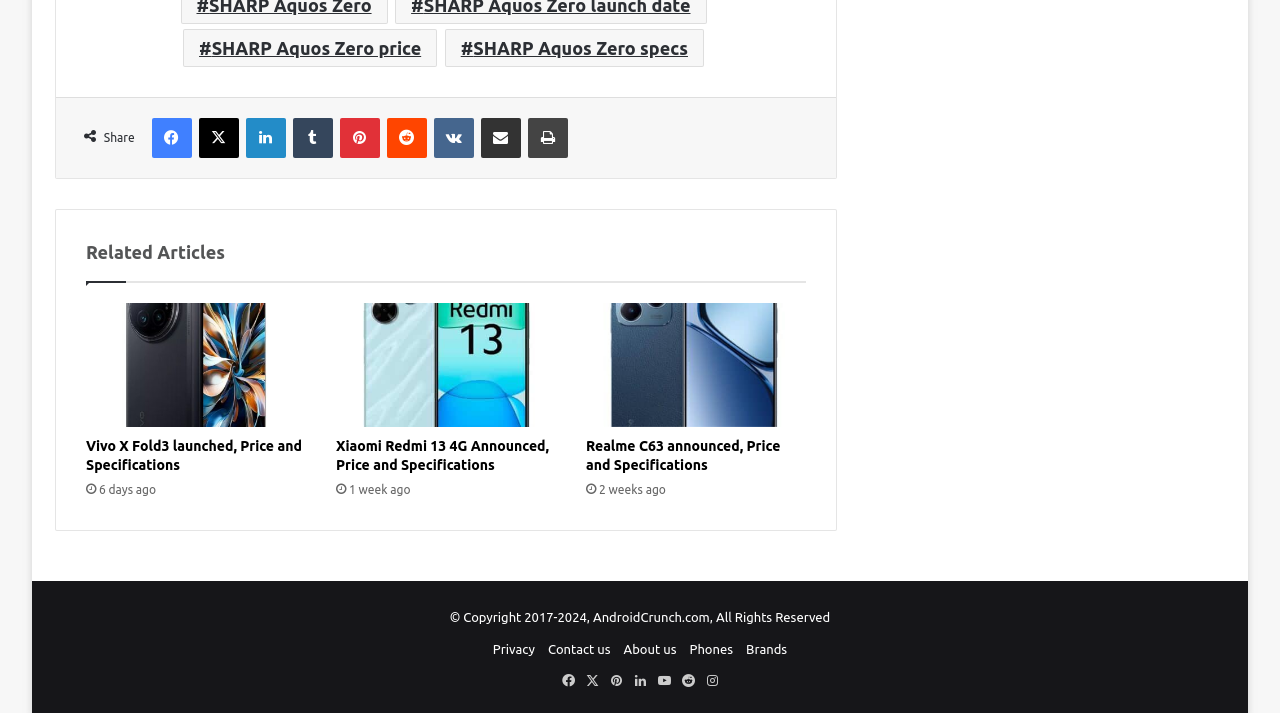Pinpoint the bounding box coordinates of the clickable area needed to execute the instruction: "View Vivo X Fold3 launched, Price and Specifications". The coordinates should be specified as four float numbers between 0 and 1, i.e., [left, top, right, bottom].

[0.067, 0.424, 0.239, 0.598]